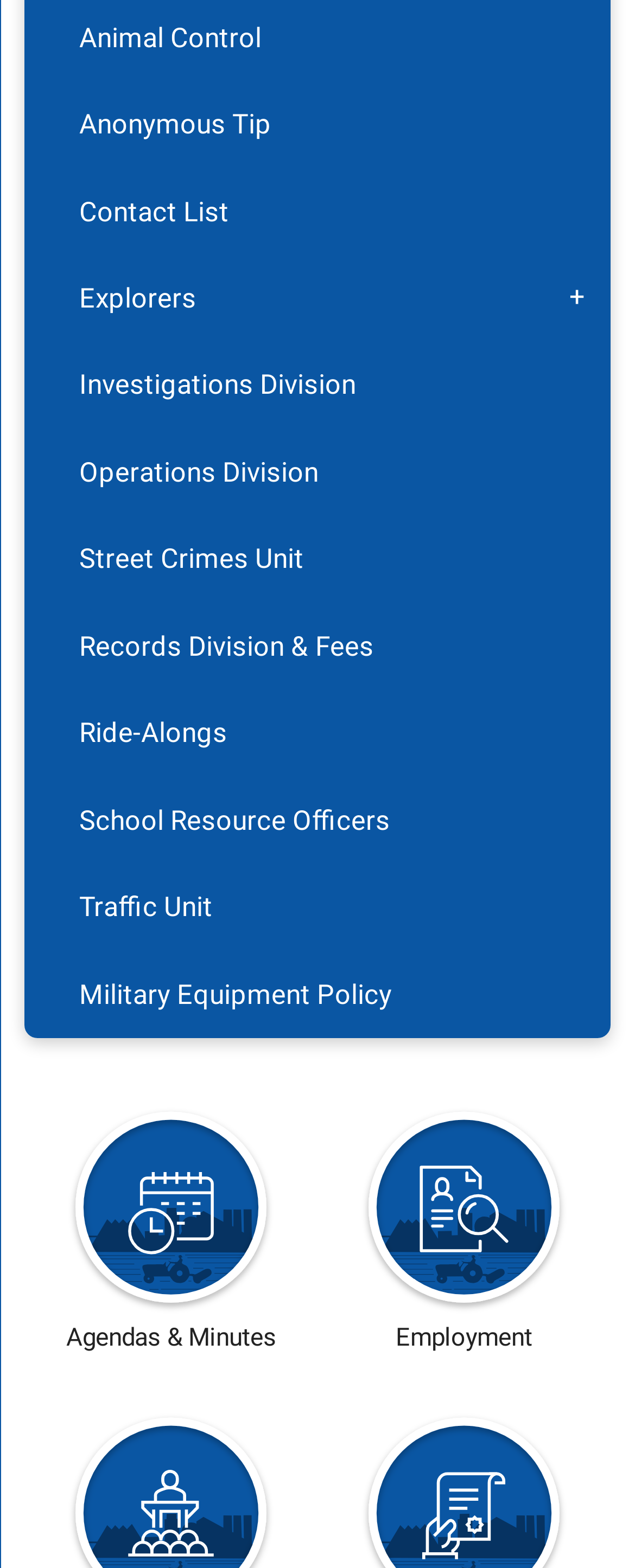Specify the bounding box coordinates of the region I need to click to perform the following instruction: "Explore Employment opportunities". The coordinates must be four float numbers in the range of 0 to 1, i.e., [left, top, right, bottom].

[0.5, 0.699, 0.961, 0.884]